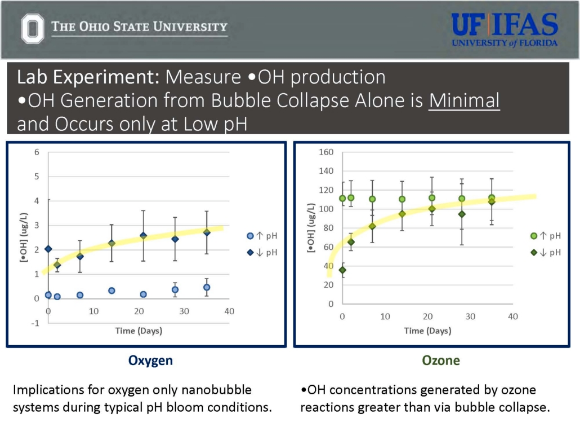What is the context of the 'Ozone' graph?
Please provide a single word or phrase as the answer based on the screenshot.

Ozone reactions